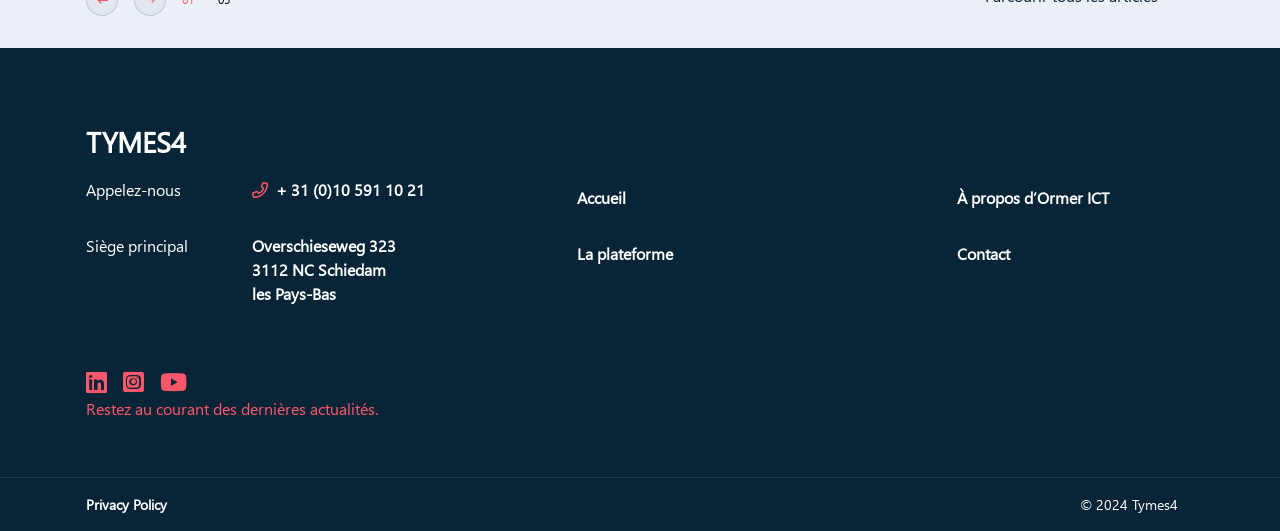Please mark the clickable region by giving the bounding box coordinates needed to complete this instruction: "Contact us".

[0.735, 0.441, 0.802, 0.516]